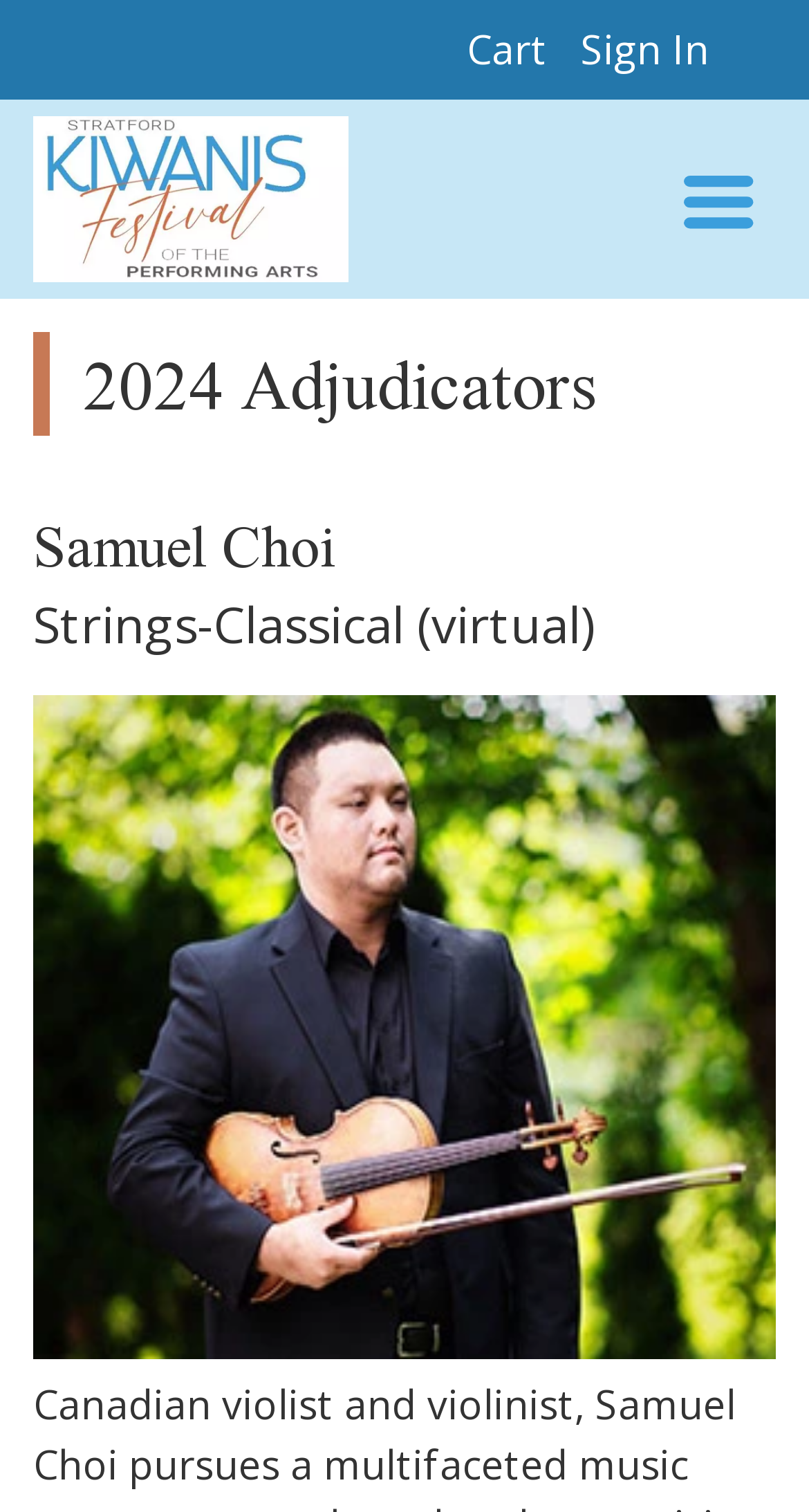Answer with a single word or phrase: 
Is there a shopping cart on this webpage?

Yes